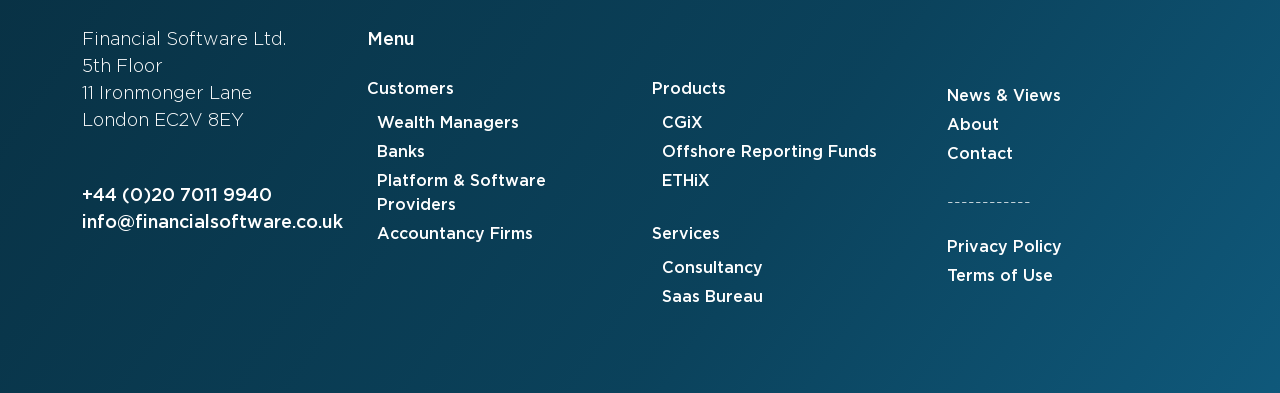Provide a brief response to the question below using one word or phrase:
What are the types of customers?

Wealth Managers, Banks, etc.